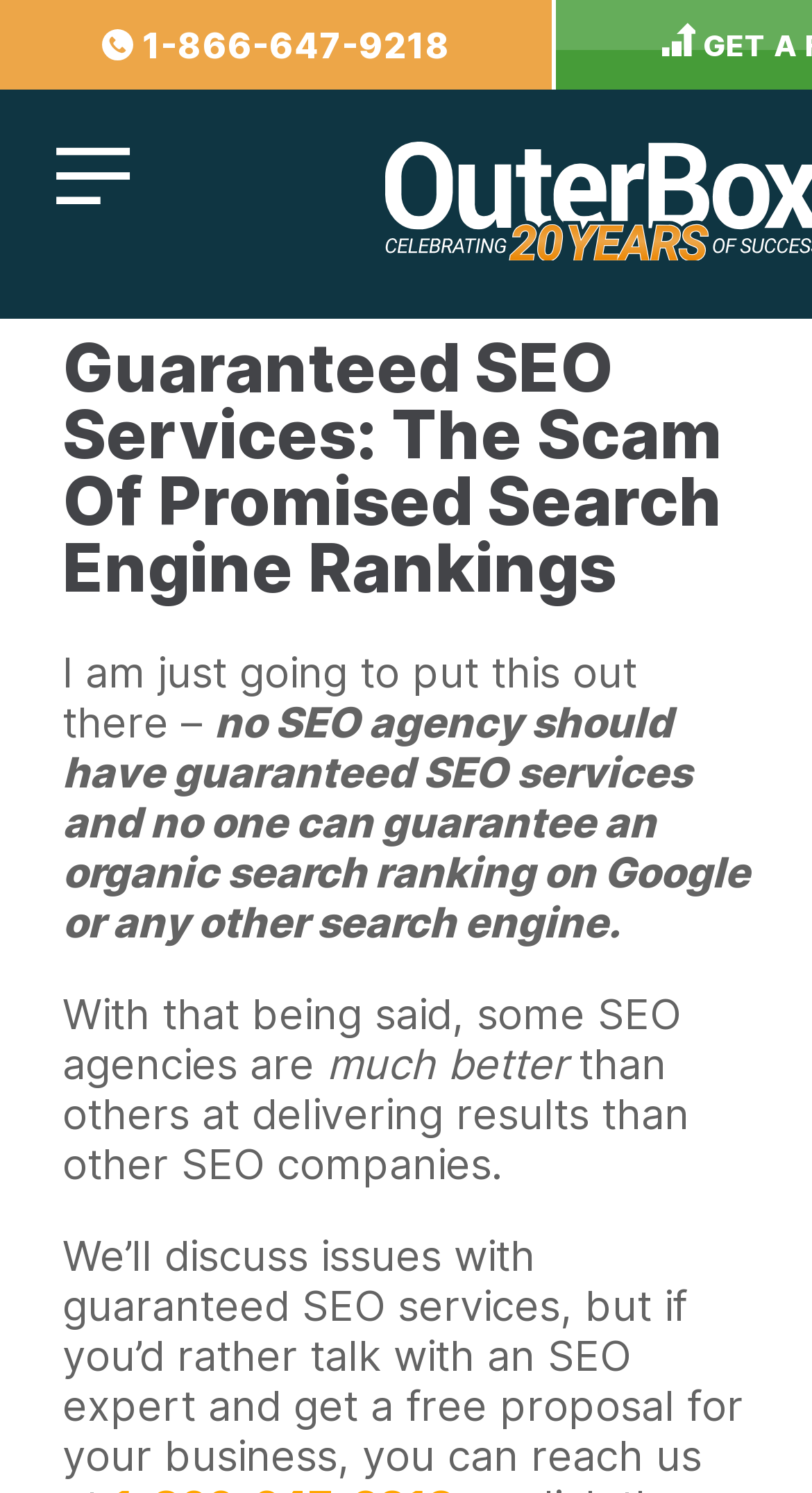Given the content of the image, can you provide a detailed answer to the question?
What is the topic of the webpage?

I determined the topic of the webpage by analyzing the heading element with the text 'Guaranteed SEO Services: The Scam Of Promised Search Engine Rankings' which has a bounding box coordinate of [0.077, 0.225, 0.923, 0.404]. This heading is likely to be the main topic of the webpage.